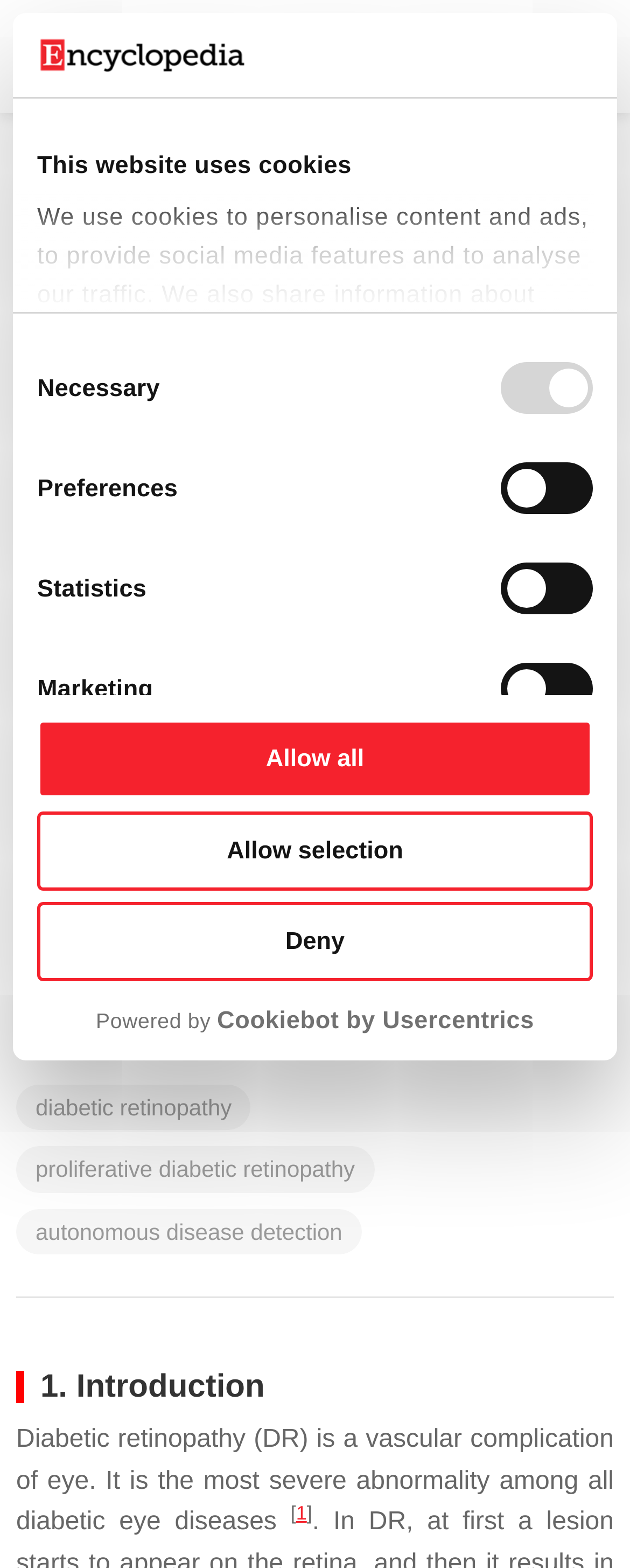Please identify the bounding box coordinates of the element's region that needs to be clicked to fulfill the following instruction: "Click the 'Deny' button". The bounding box coordinates should consist of four float numbers between 0 and 1, i.e., [left, top, right, bottom].

[0.059, 0.575, 0.941, 0.626]